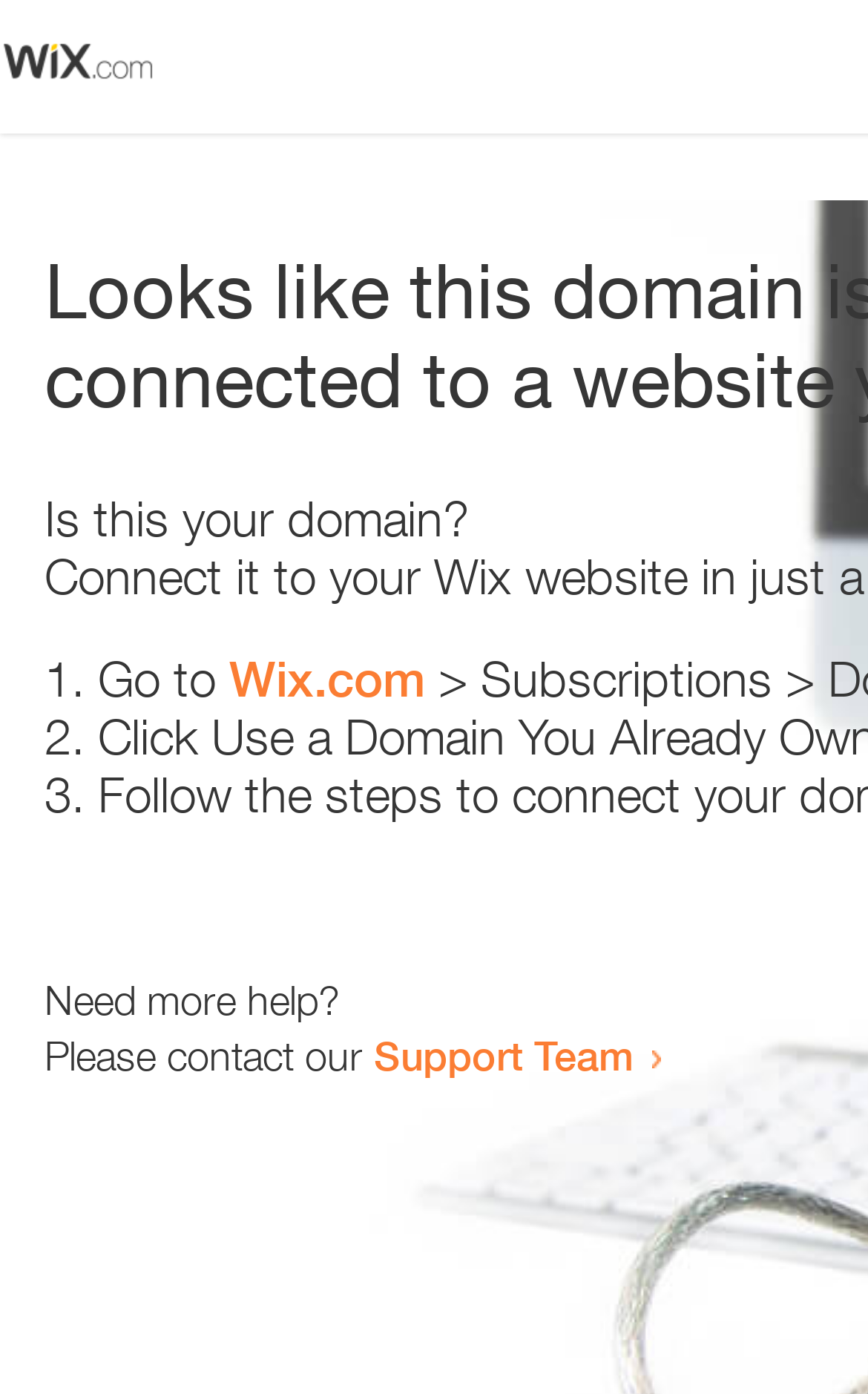How many steps are provided to resolve the issue?
Answer the question with detailed information derived from the image.

The webpage provides a list of steps to resolve the issue, marked as '1.', '2.', and '3.' which indicates that there are three steps in total.